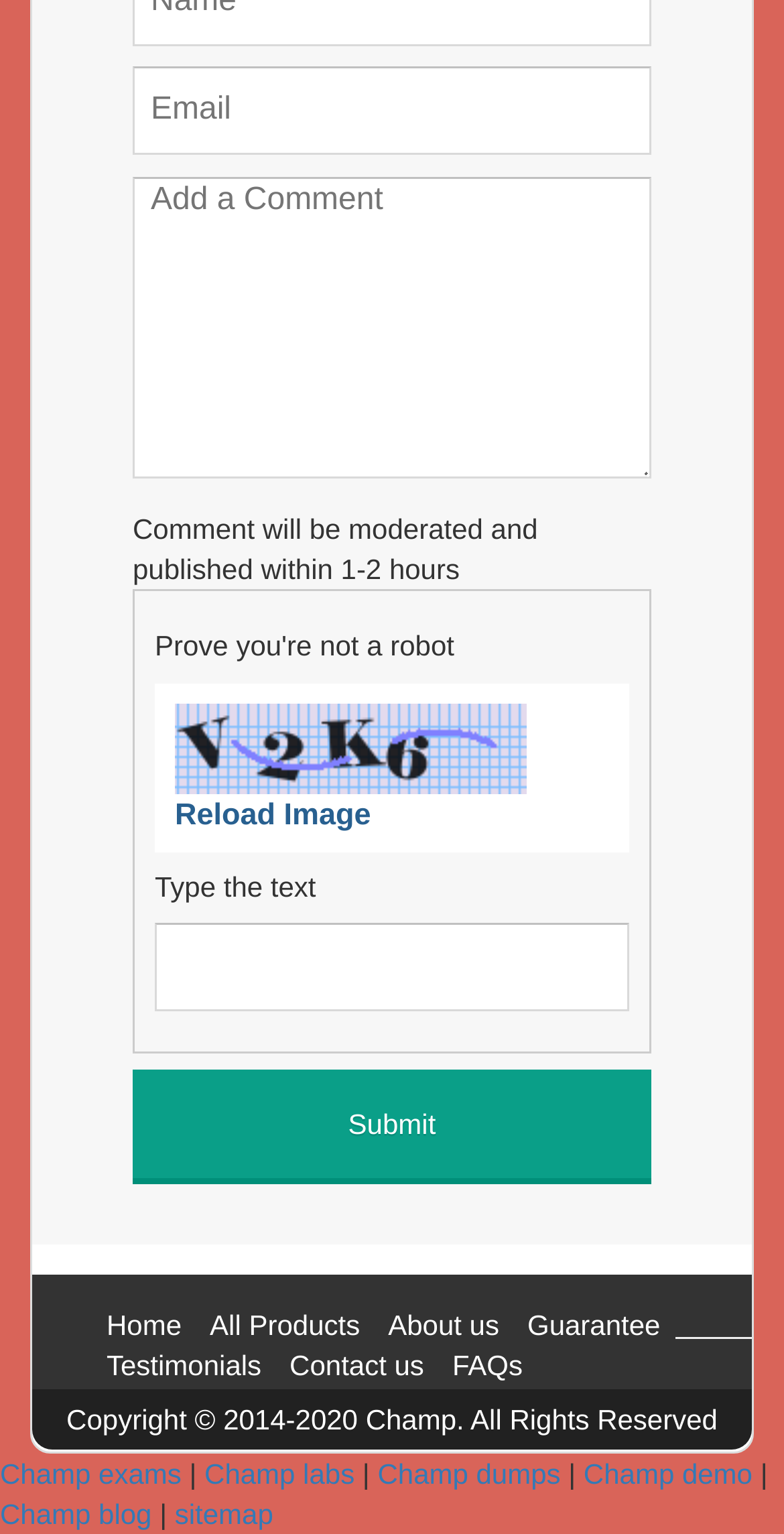Determine the bounding box coordinates of the target area to click to execute the following instruction: "Get clean out services near me."

None